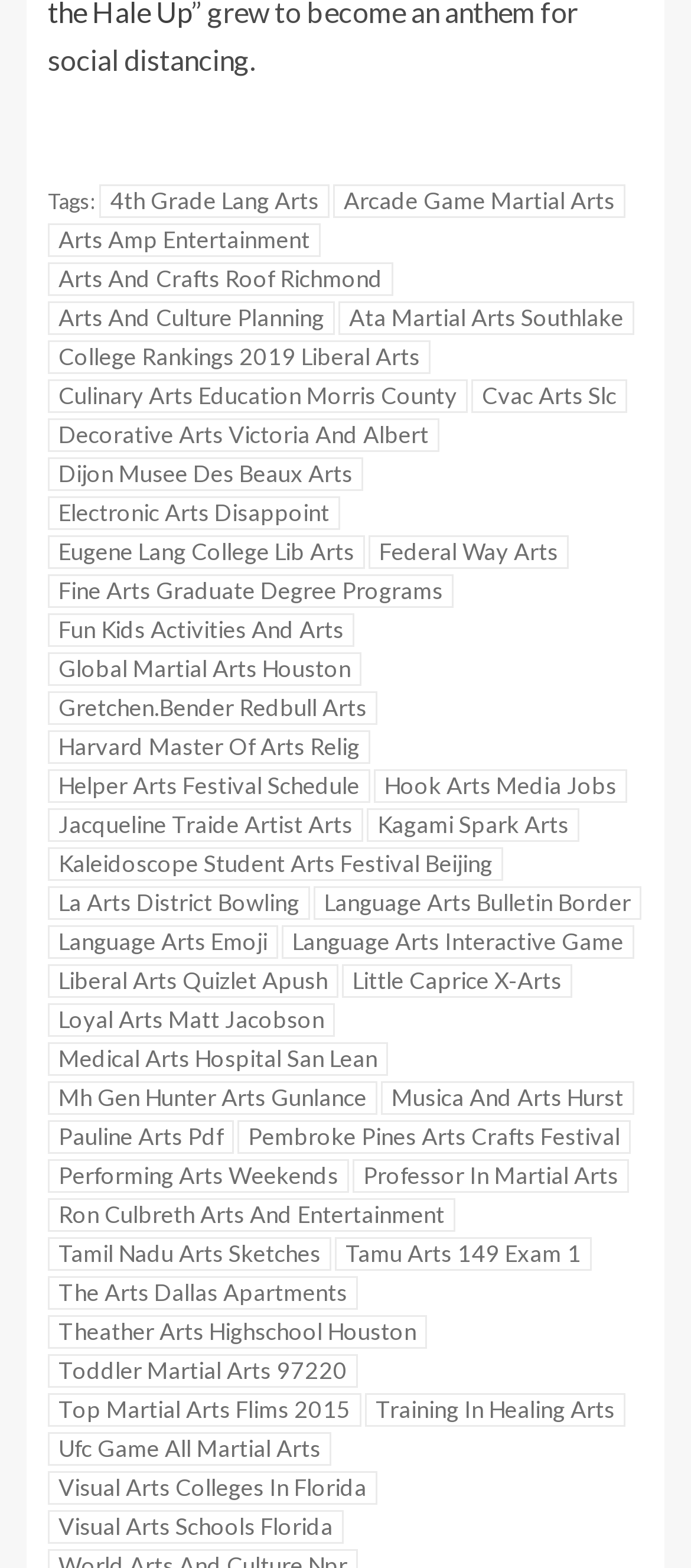Determine the bounding box coordinates of the section I need to click to execute the following instruction: "read general info". Provide the coordinates as four float numbers between 0 and 1, i.e., [left, top, right, bottom].

None